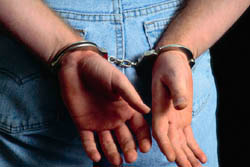Produce a meticulous caption for the image.

The image depicts a close-up of a person's hands, which are bound by silver handcuffs. The hands are extended outward, showing the skin's details and the constraints of the cuffs. This visual representation signifies the challenges faced by individuals who have encountered legal issues, particularly felons, when trying to reintegrate into society and find employment. It complements the surrounding text that discusses the obstacles of re-entering the workforce and provides an invitation for those affected to explore a free eligibility test for expungement, aimed at helping them overcome their barriers.